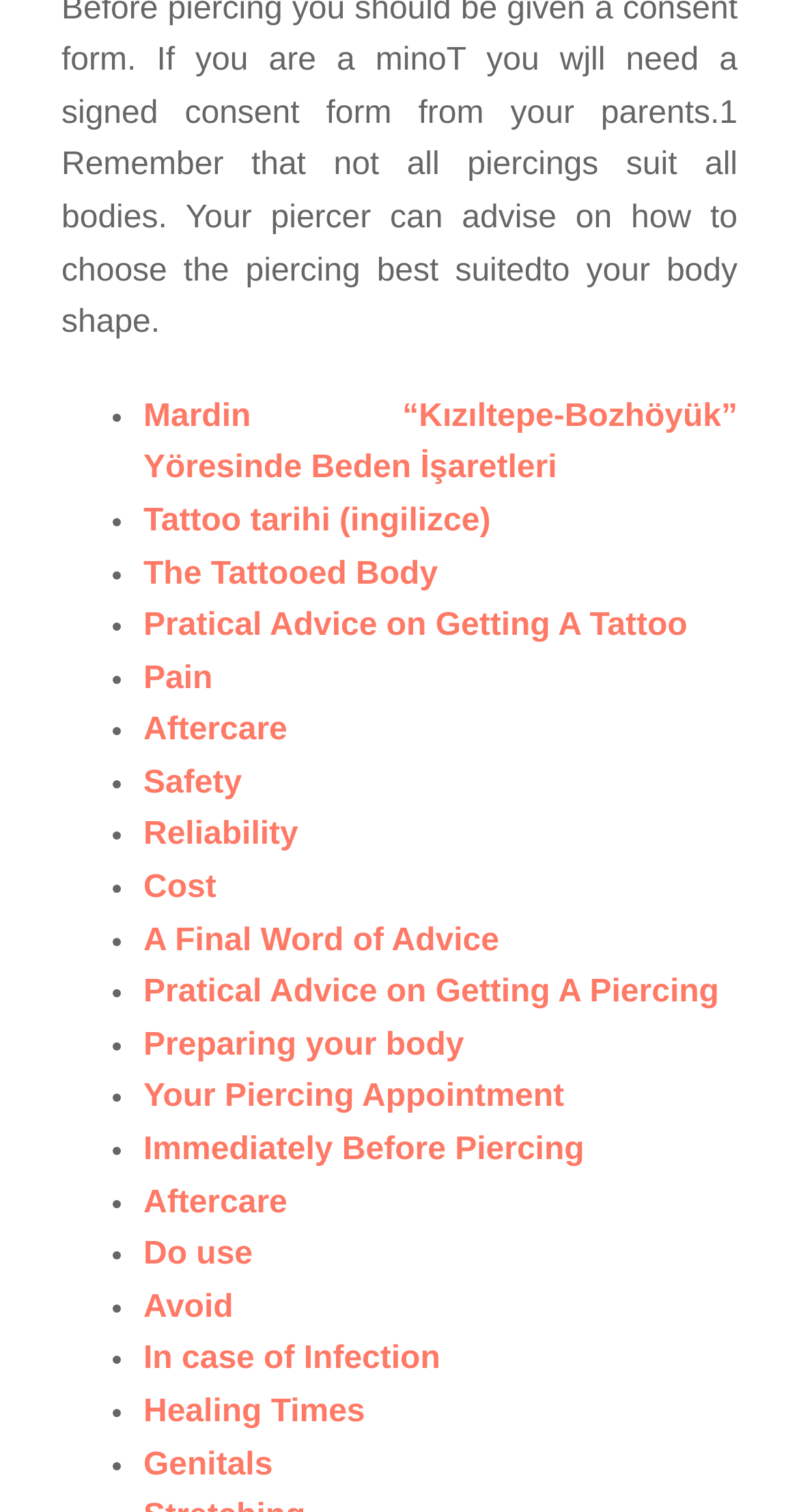Given the element description "In case of Infection", identify the bounding box of the corresponding UI element.

[0.179, 0.888, 0.551, 0.911]